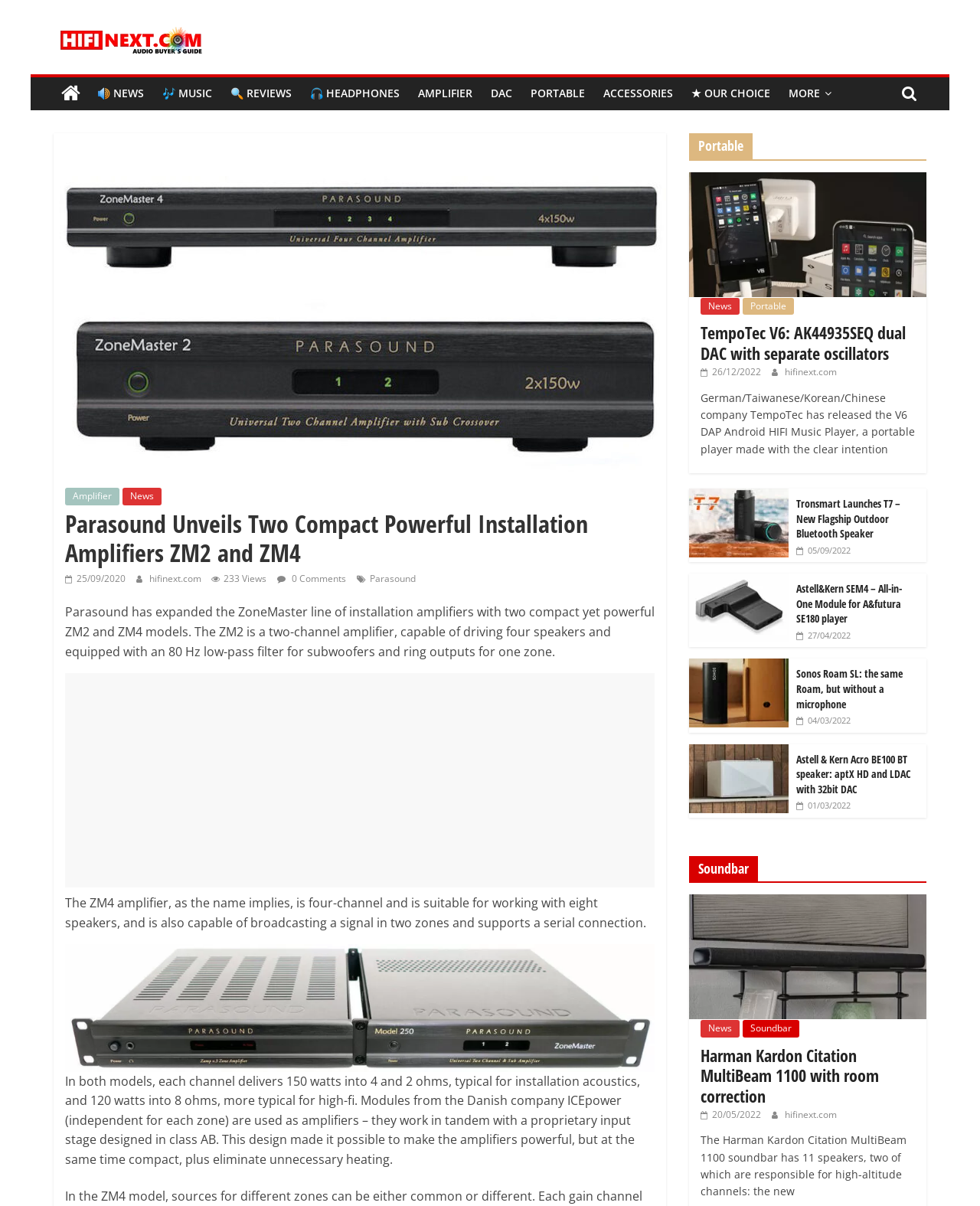Locate the bounding box coordinates of the element to click to perform the following action: 'View the article about Tronsmart Launches T7'. The coordinates should be given as four float values between 0 and 1, in the form of [left, top, right, bottom].

[0.703, 0.405, 0.805, 0.462]